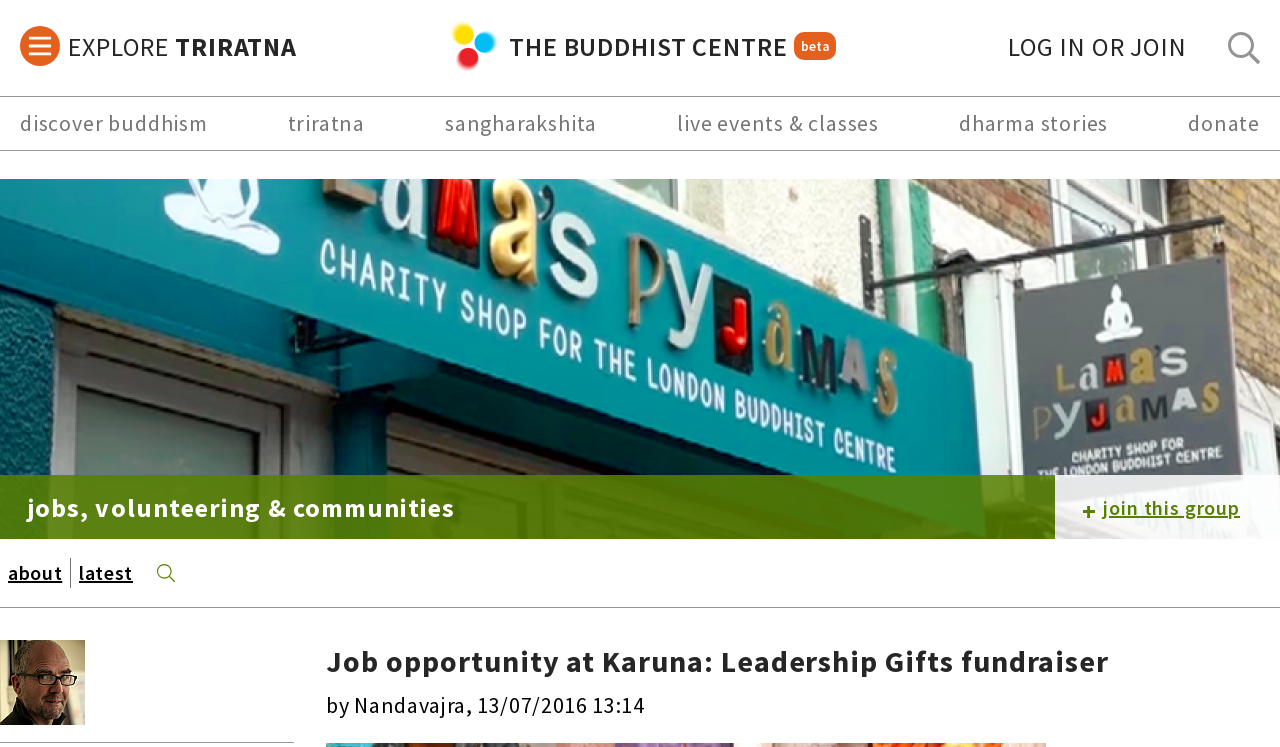What type of event is being advertised?
Please use the image to deliver a detailed and complete answer.

I found the answer by looking at the main content area, where I saw the text 'Job opportunity at Karuna: Leadership Gifts fundraiser' in a prominent position. This suggests that the event being advertised is a job opportunity.